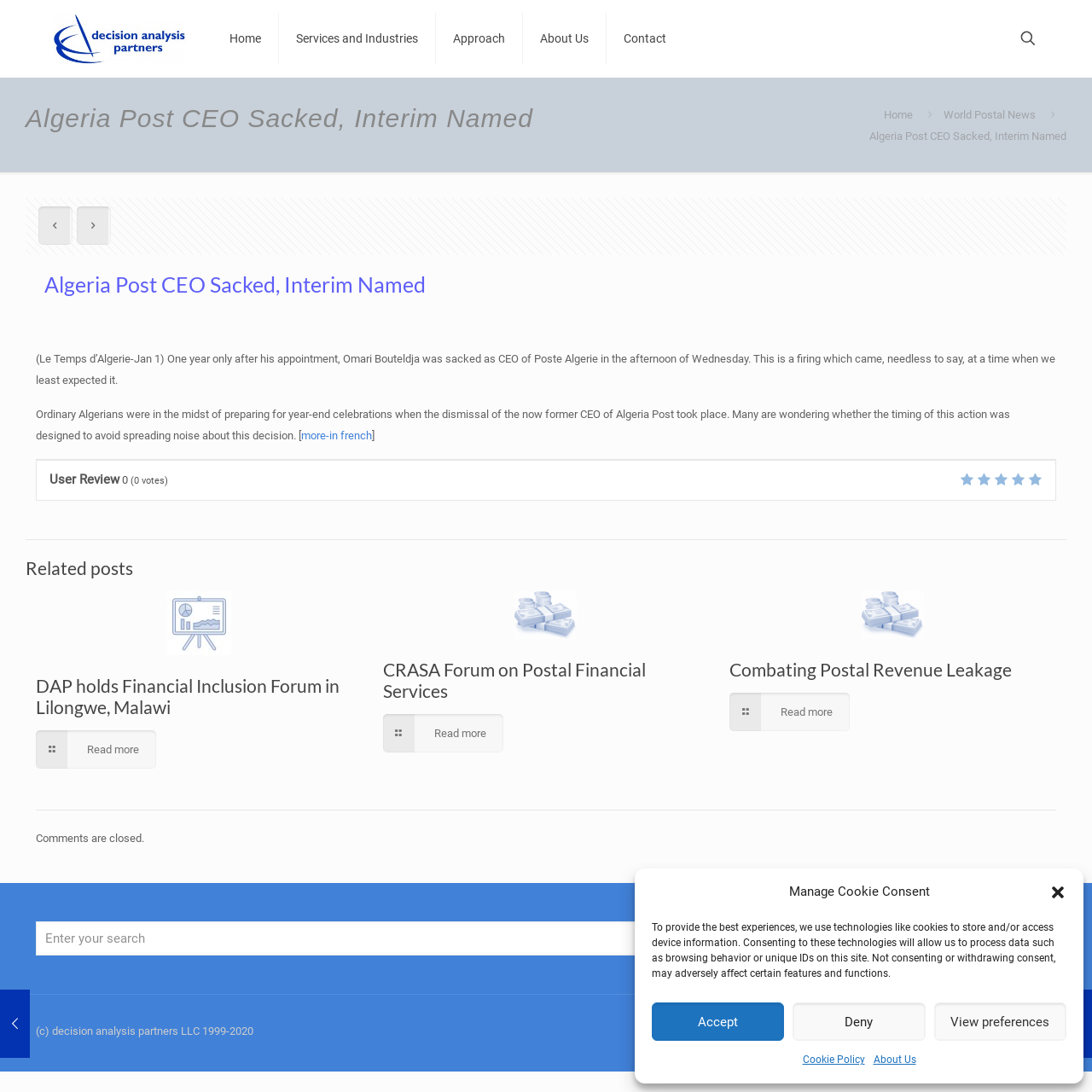Identify the coordinates of the bounding box for the element that must be clicked to accomplish the instruction: "Search for something".

None